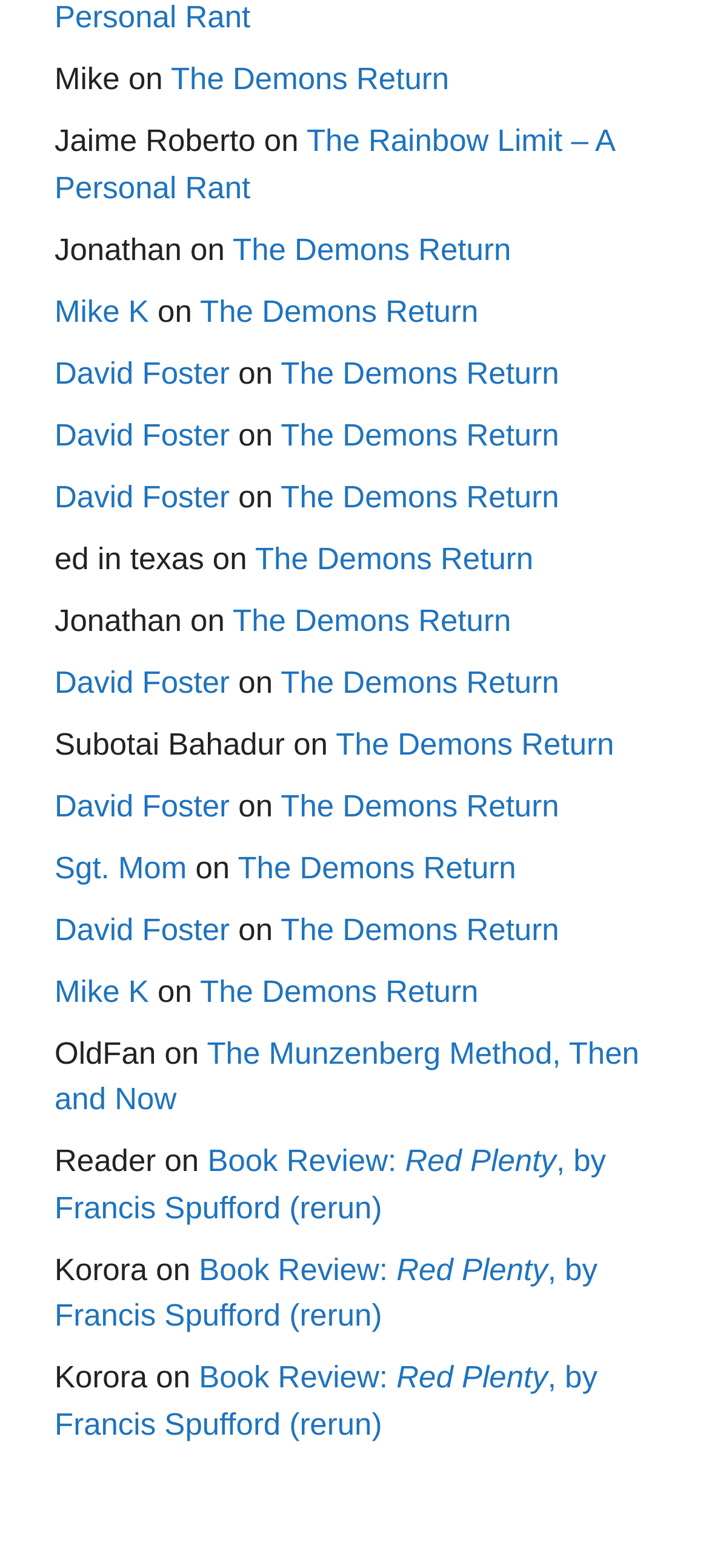What is the name of the last author mentioned?
Please answer the question with as much detail and depth as you can.

The last author mentioned is 'Korora' which is a static text element located at the bottom of the webpage with a bounding box of [0.077, 0.799, 0.208, 0.821].